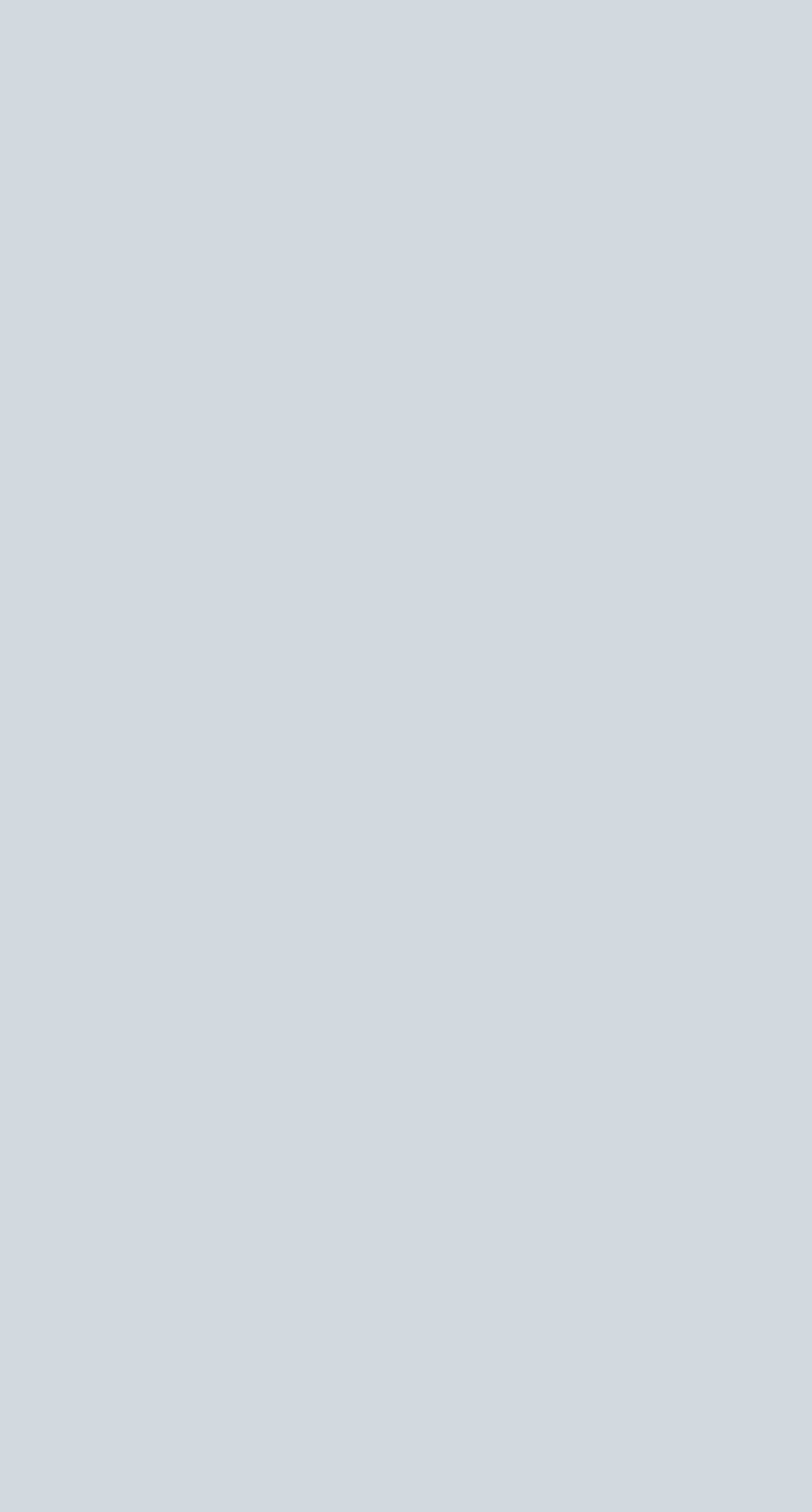Given the description "RAW plugin", determine the bounding box of the corresponding UI element.

[0.41, 0.324, 0.569, 0.346]